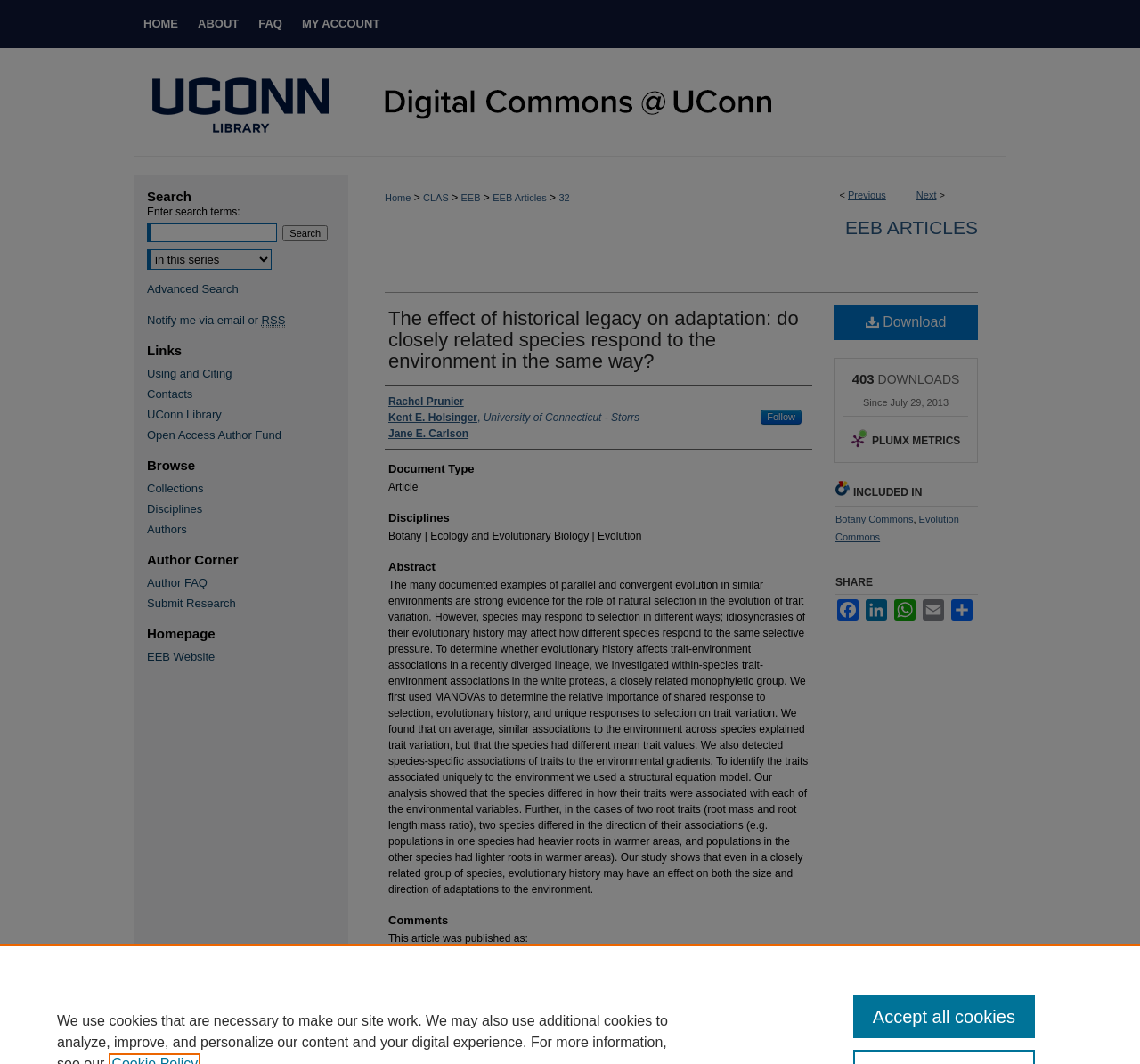Answer the question with a single word or phrase: 
What is the journal where the article was published?

Journal of Evolutionary Biology